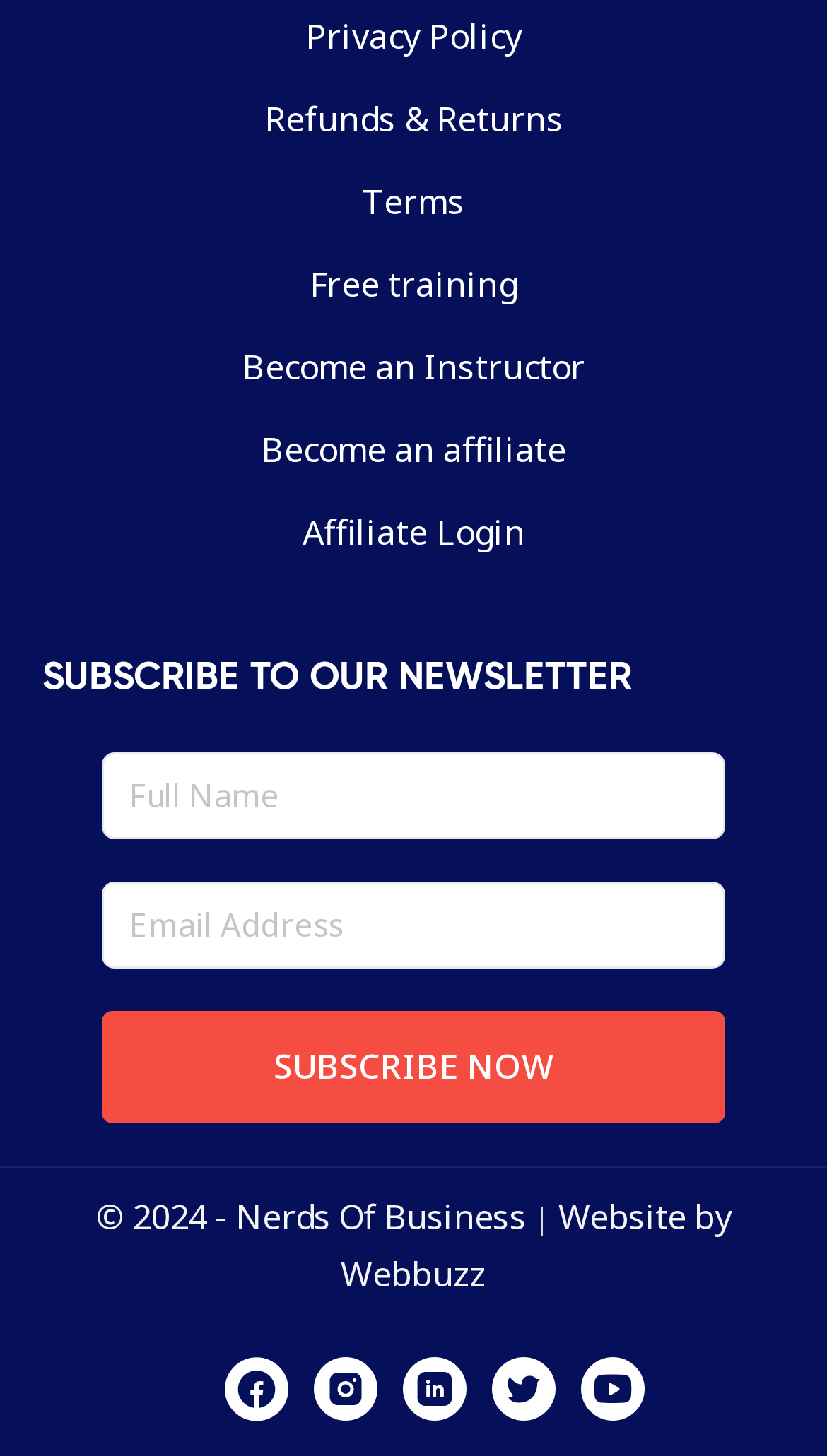Indicate the bounding box coordinates of the element that must be clicked to execute the instruction: "Visit the Facebook page". The coordinates should be given as four float numbers between 0 and 1, i.e., [left, top, right, bottom].

[0.272, 0.932, 0.349, 0.976]